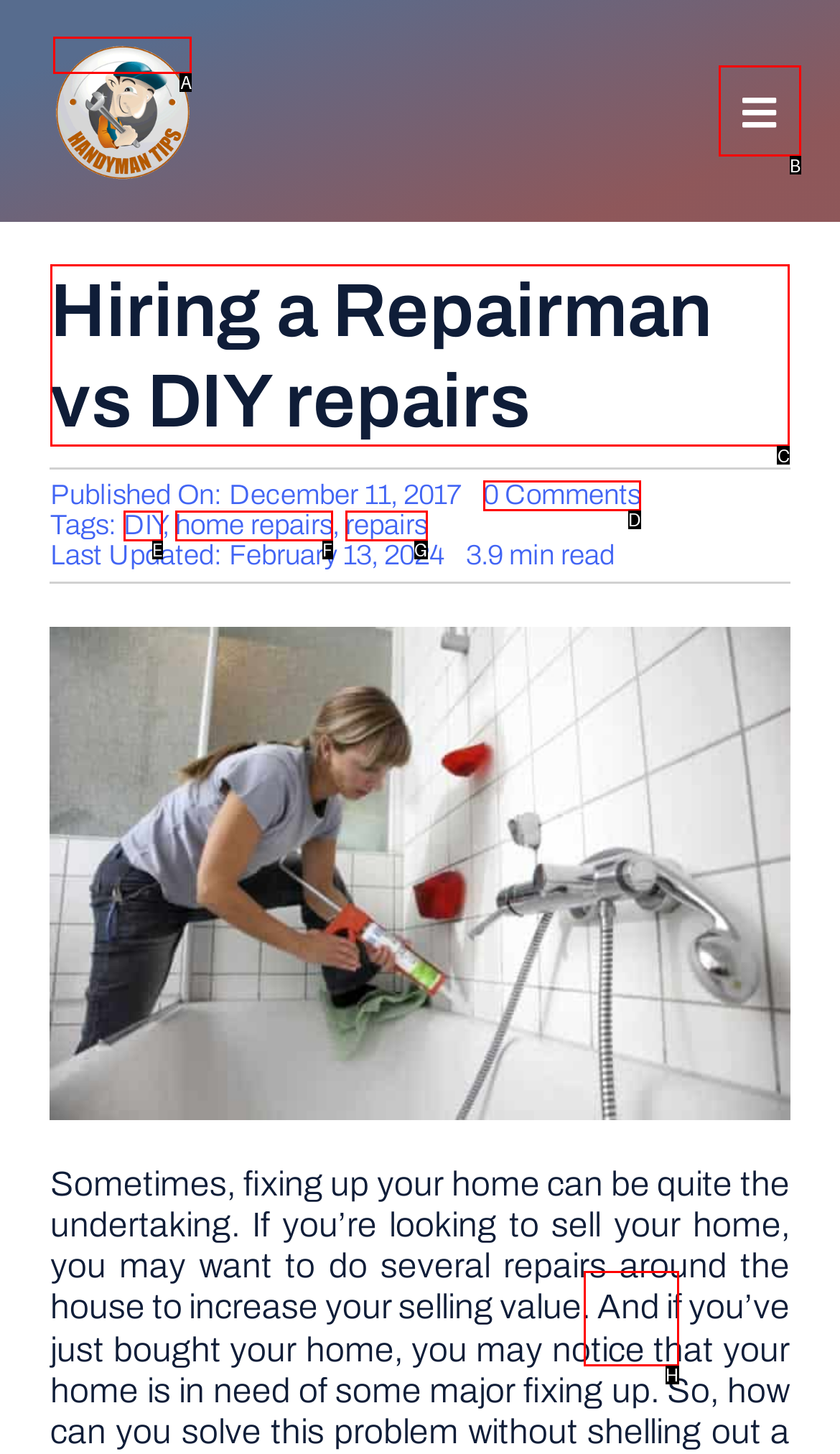Which lettered option should be clicked to perform the following task: Read the article 'Hiring a Repairman vs DIY repairs'
Respond with the letter of the appropriate option.

C